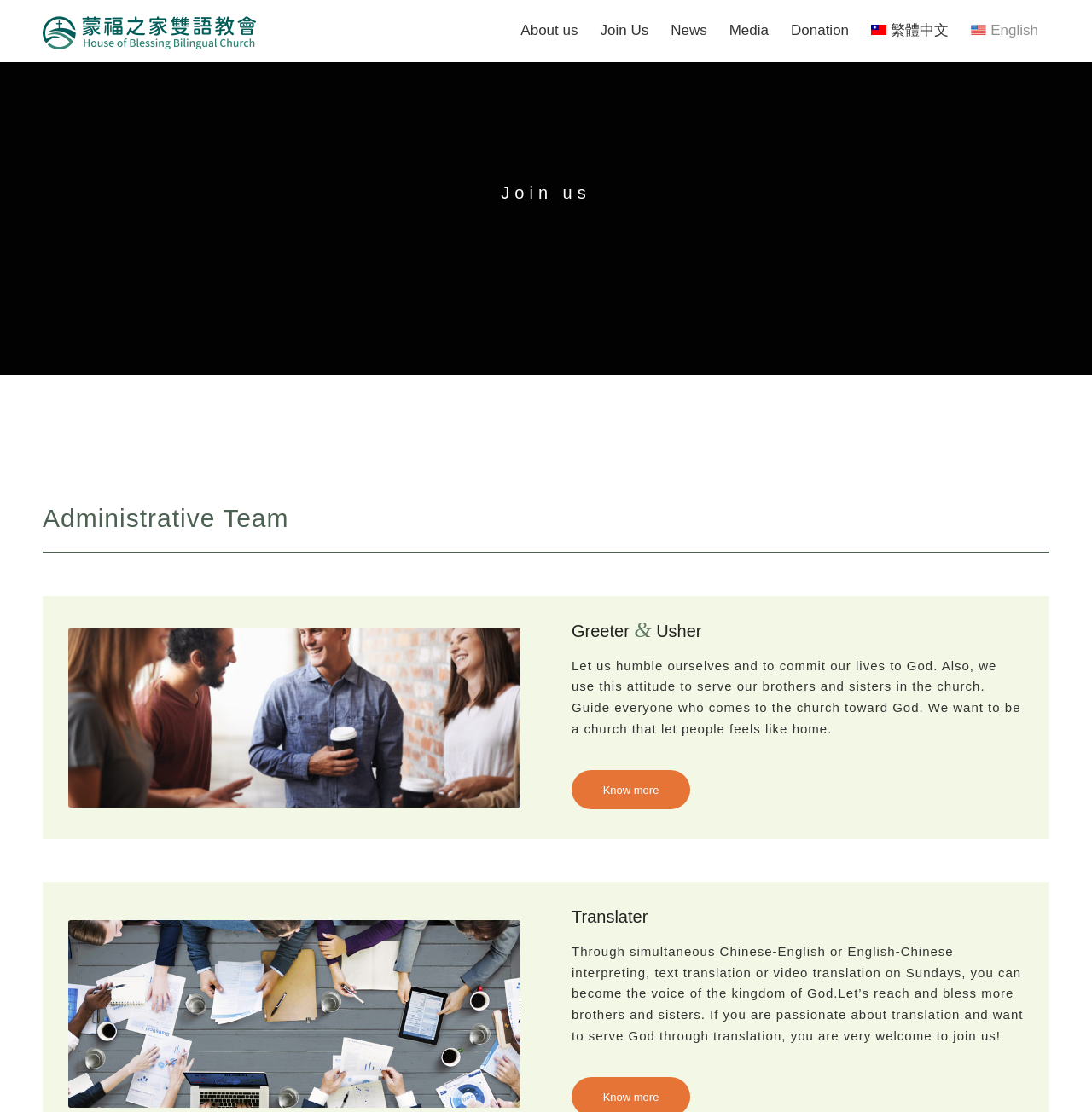How many images are on the webpage?
Please provide an in-depth and detailed response to the question.

I counted the images on the webpage, which are the logo image, the image below the 'Greeter & Usher' heading, and the image below the 'Translater' heading. There are 3 images in total.